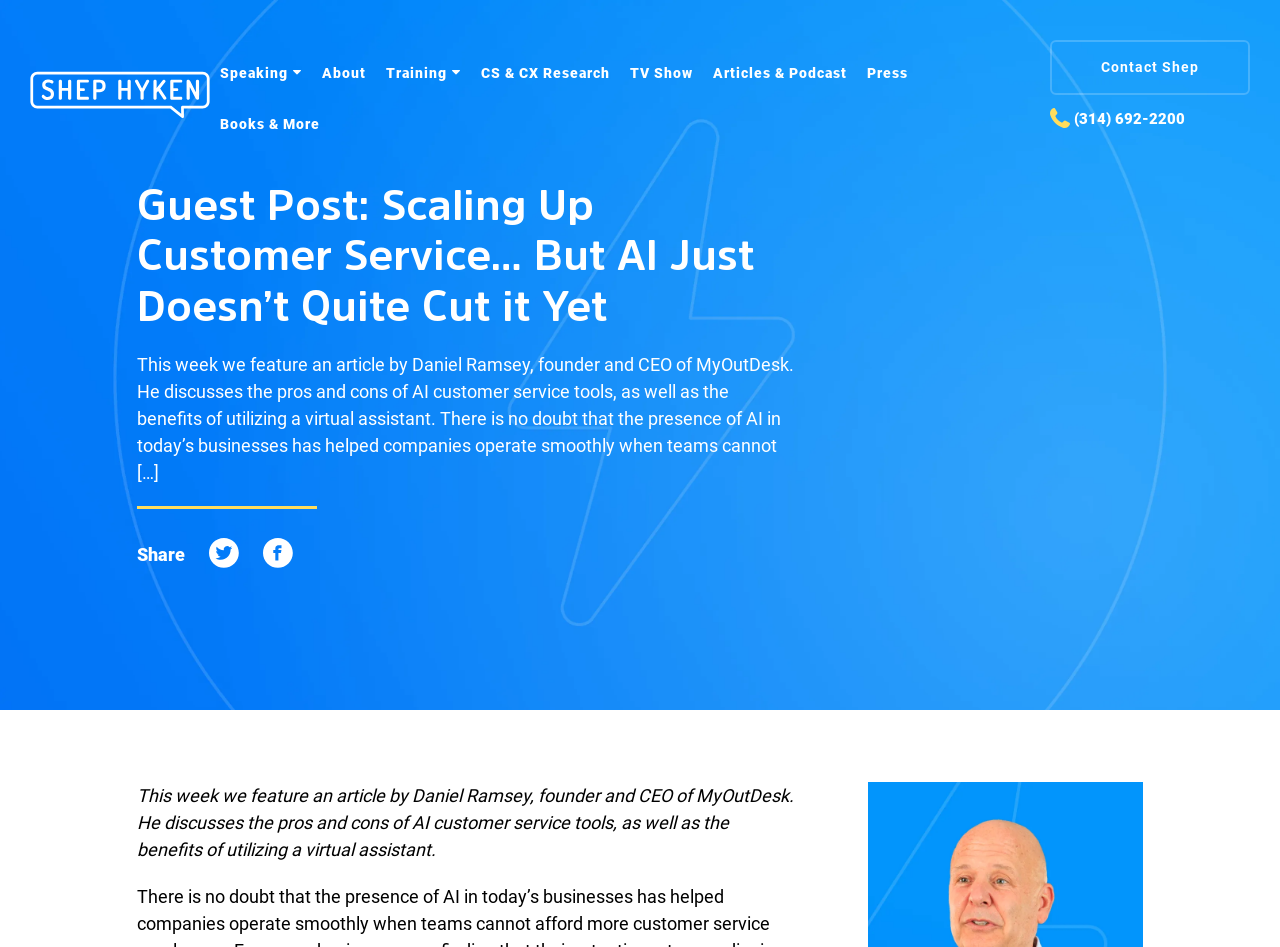Please identify the bounding box coordinates of the clickable element to fulfill the following instruction: "Click on the 'Africa University Prepares to Celebrate Milestone 30th Graduation Ceremony with Former President of the Republic of Mozambique H.E. Joaquim Chissano as Keynote Speaker' link". The coordinates should be four float numbers between 0 and 1, i.e., [left, top, right, bottom].

None